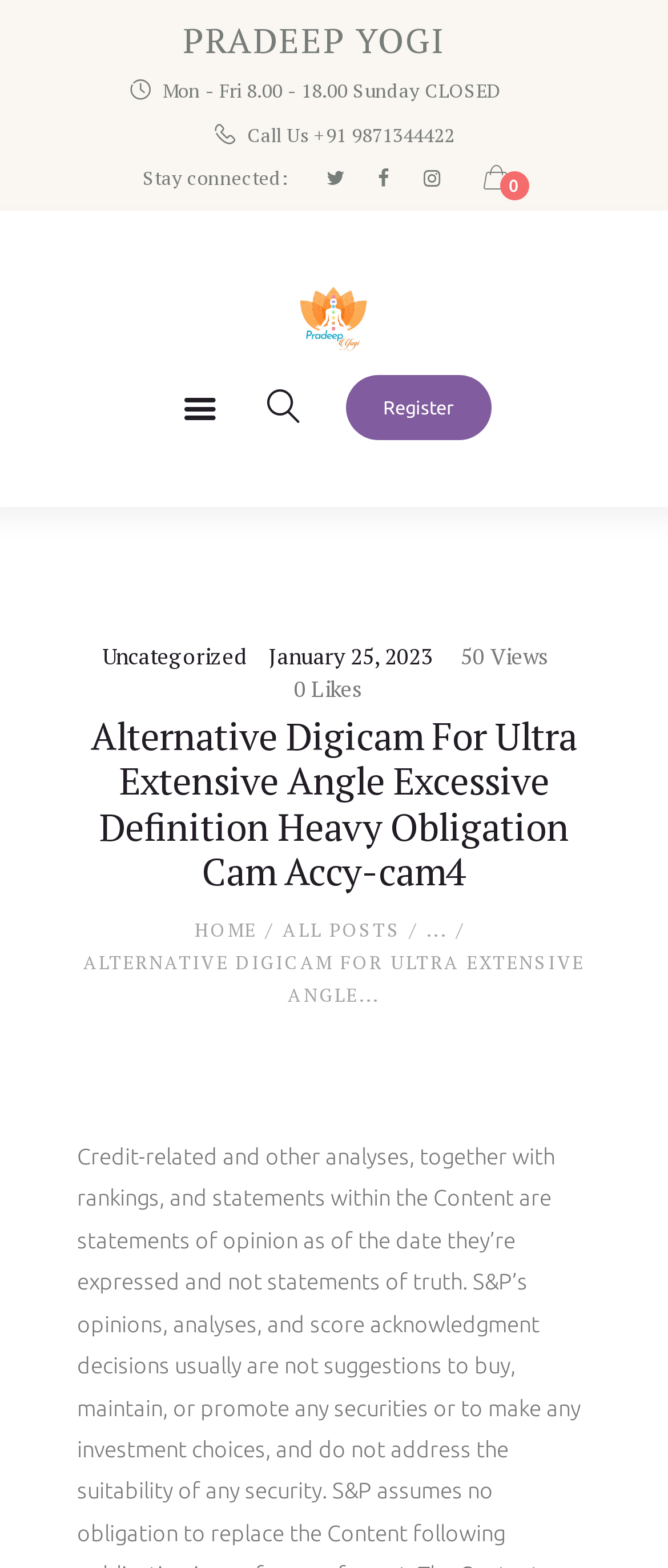Please identify the bounding box coordinates of the element's region that I should click in order to complete the following instruction: "Search for something". The bounding box coordinates consist of four float numbers between 0 and 1, i.e., [left, top, right, bottom].

[0.399, 0.247, 0.45, 0.273]